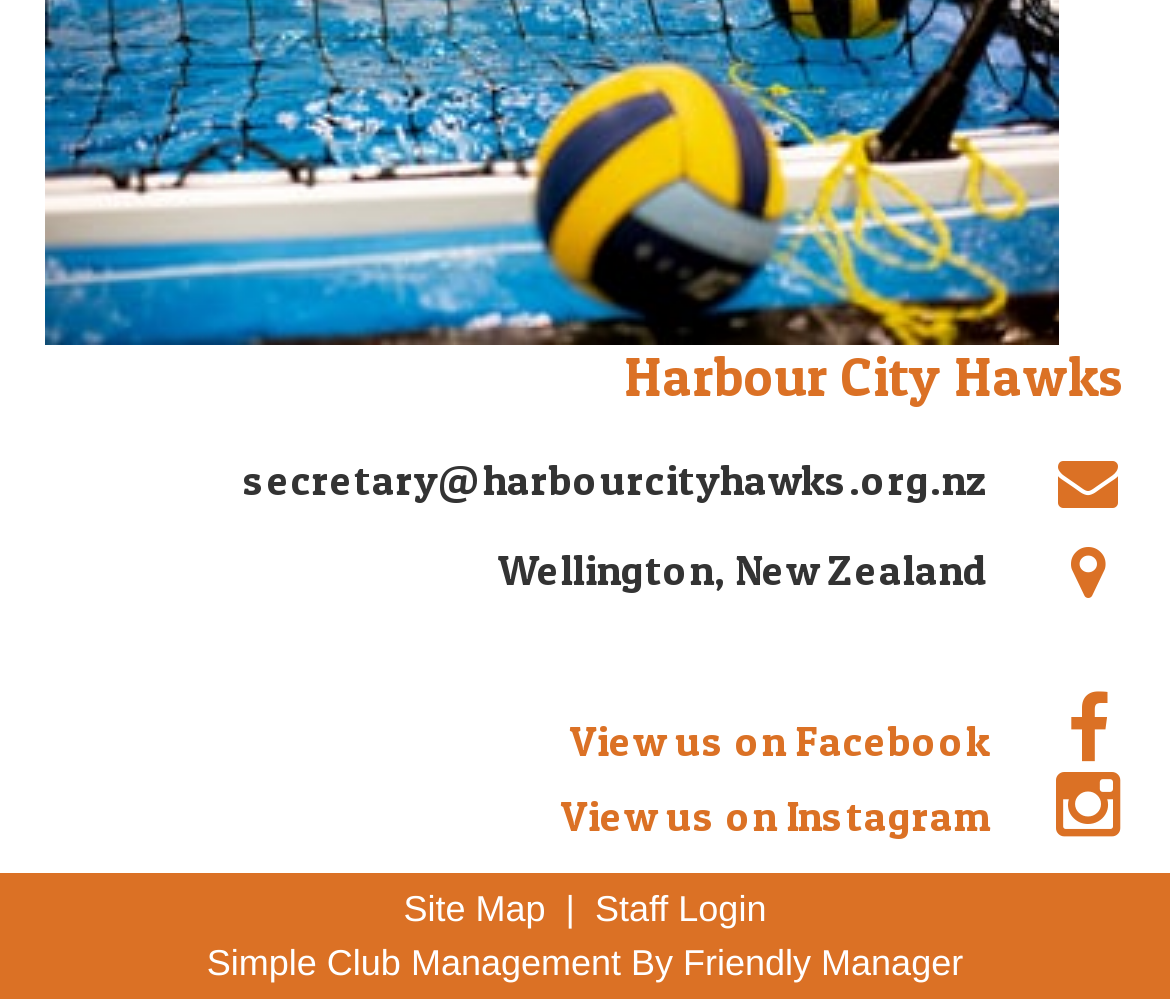What is the email address of the secretary?
Answer the question with a single word or phrase derived from the image.

secretary@harbourcityhawks.org.nz